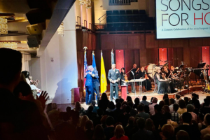What is the atmosphere of the auditorium?
Using the visual information, answer the question in a single word or phrase.

Warm and inviting